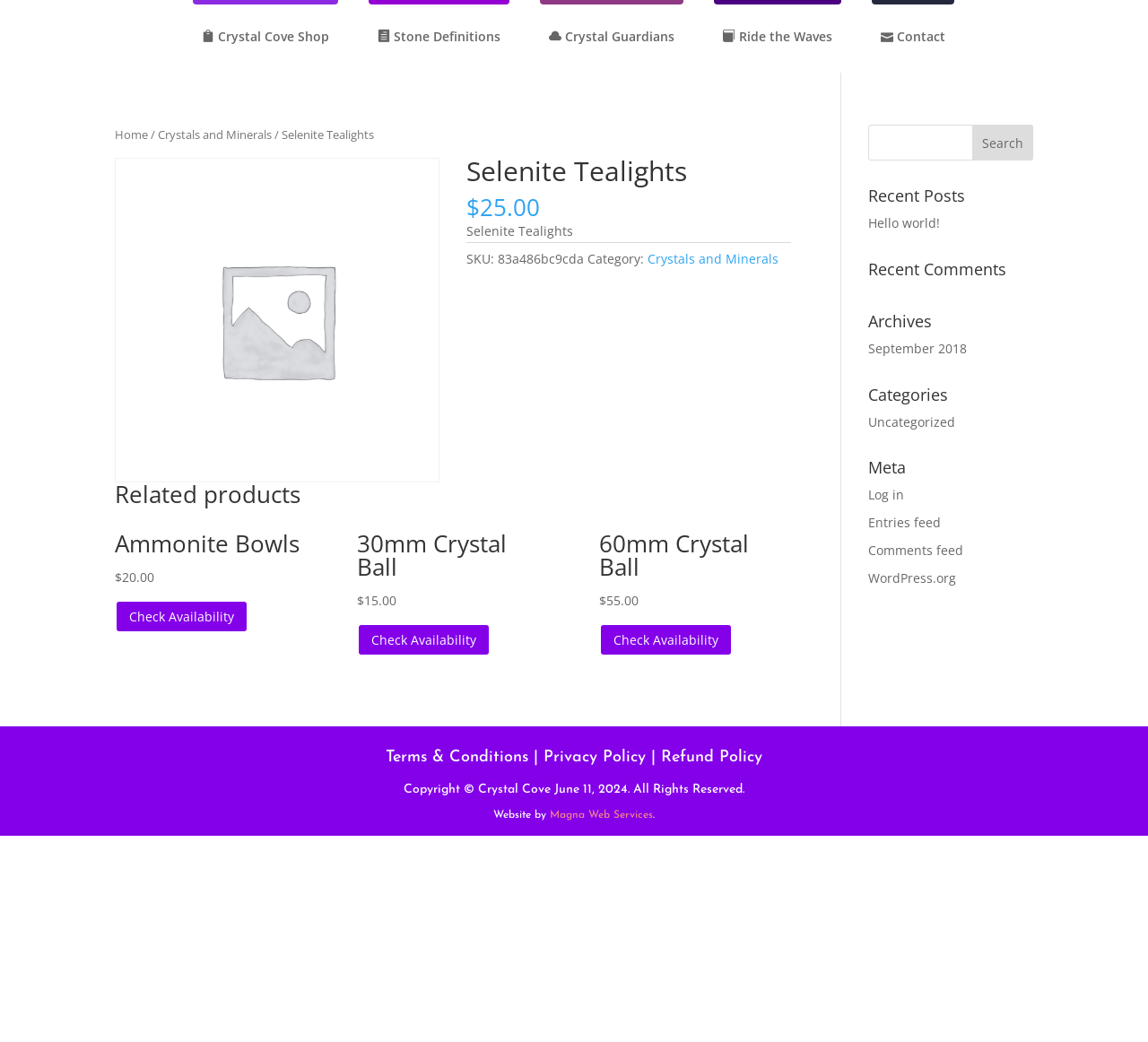Please determine the bounding box coordinates of the element's region to click in order to carry out the following instruction: "Read more about Selenite Tealights". The coordinates should be four float numbers between 0 and 1, i.e., [left, top, right, bottom].

[0.406, 0.151, 0.689, 0.189]